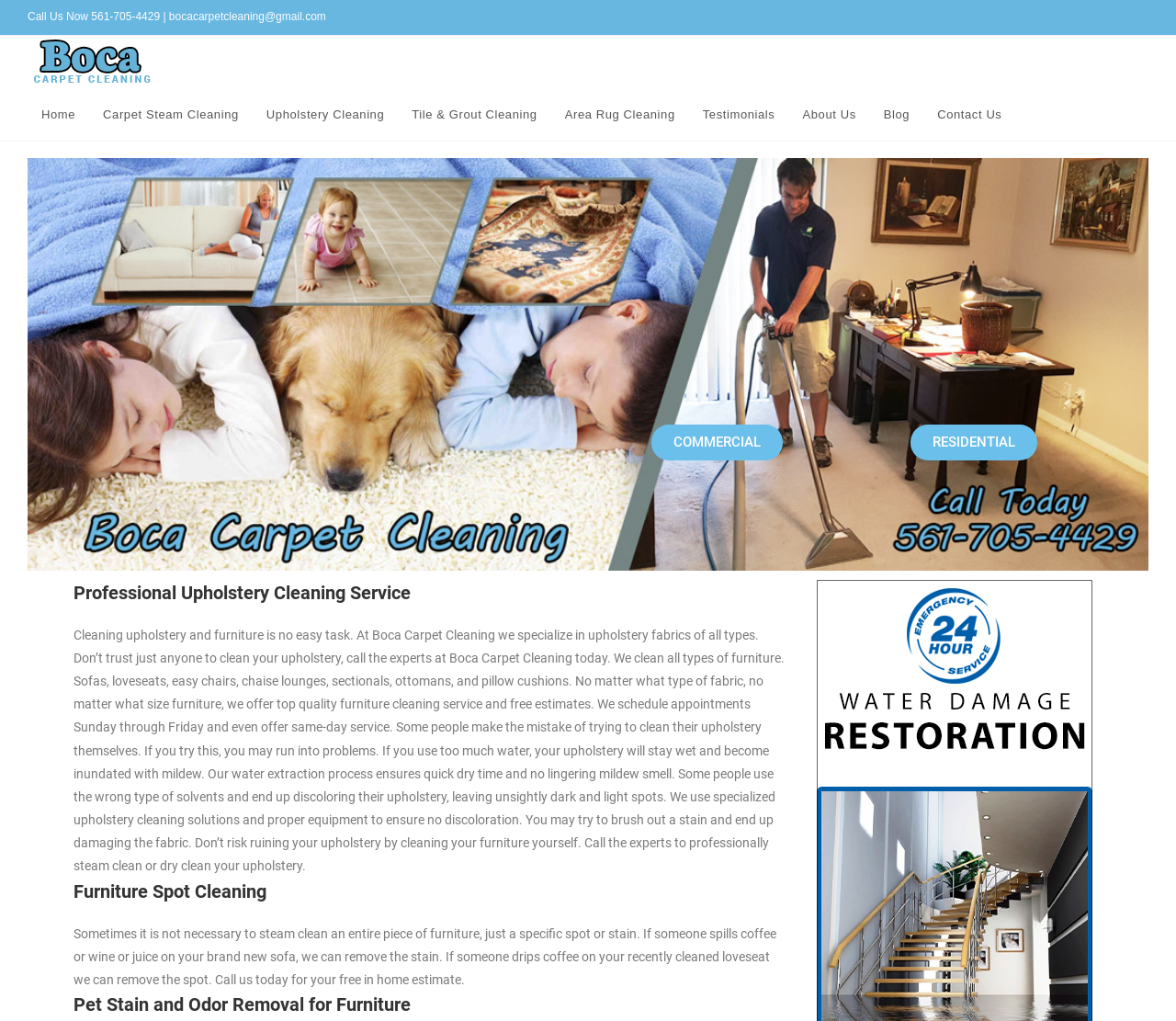What is the phone number to call for upholstery cleaning?
Using the image, provide a detailed and thorough answer to the question.

The phone number is mentioned in the top section of the webpage, next to the 'Call Us Now' text, which is a clear call-to-action for users to contact the upholstery cleaning service.